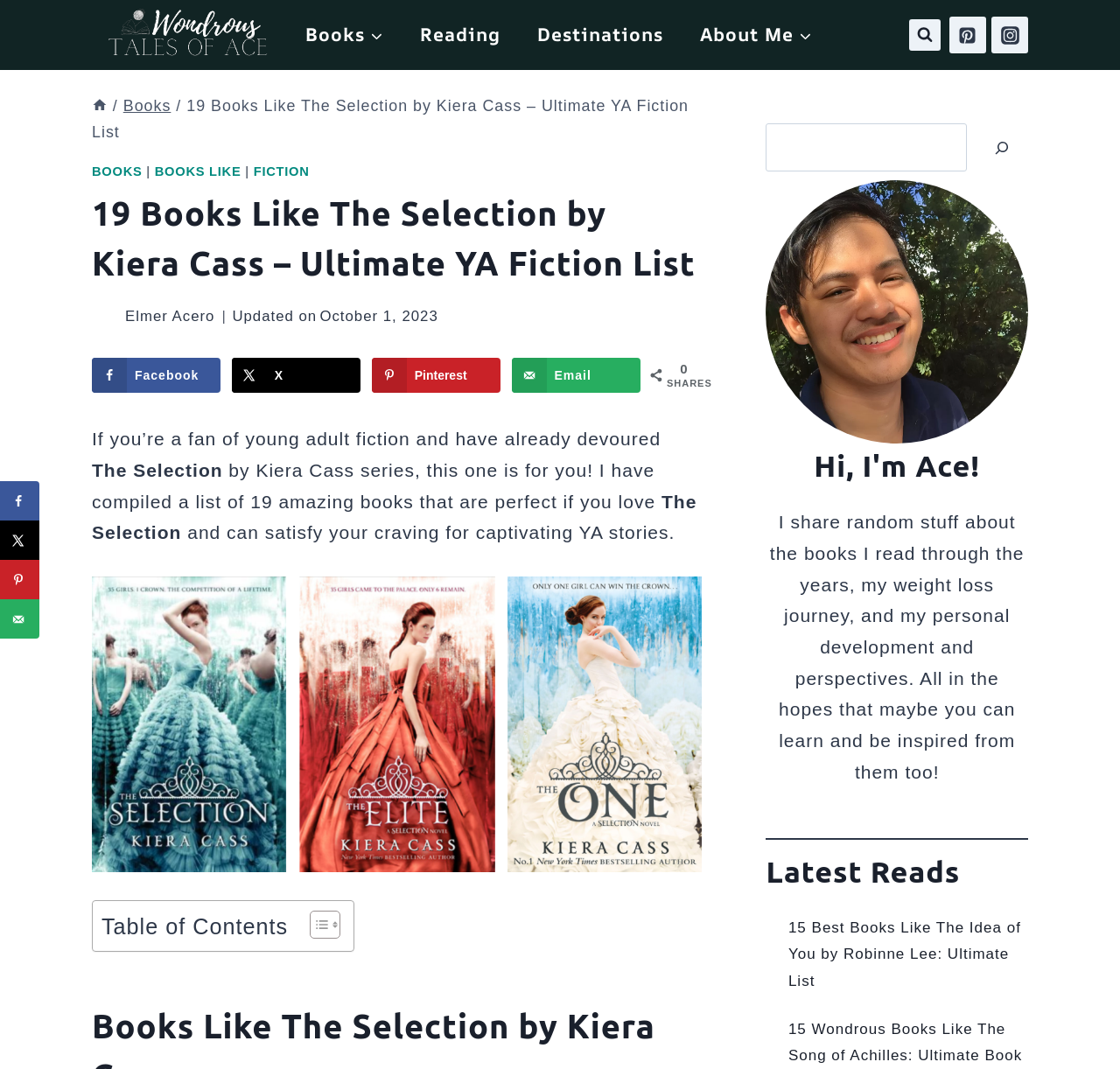Highlight the bounding box coordinates of the region I should click on to meet the following instruction: "Share this article on Facebook".

[0.082, 0.335, 0.197, 0.368]